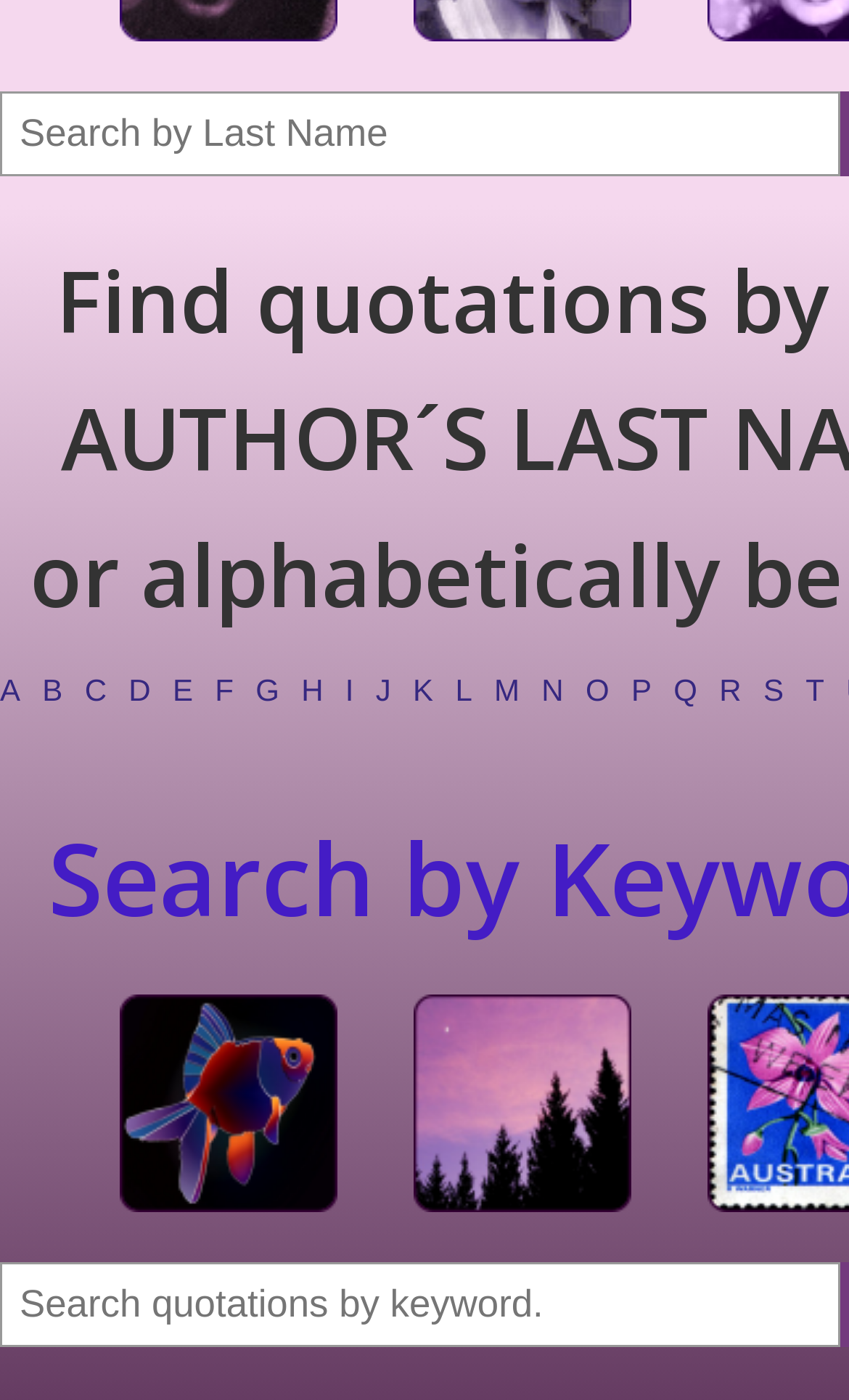Identify the coordinates of the bounding box for the element that must be clicked to accomplish the instruction: "Search by last name".

[0.0, 0.066, 0.99, 0.126]